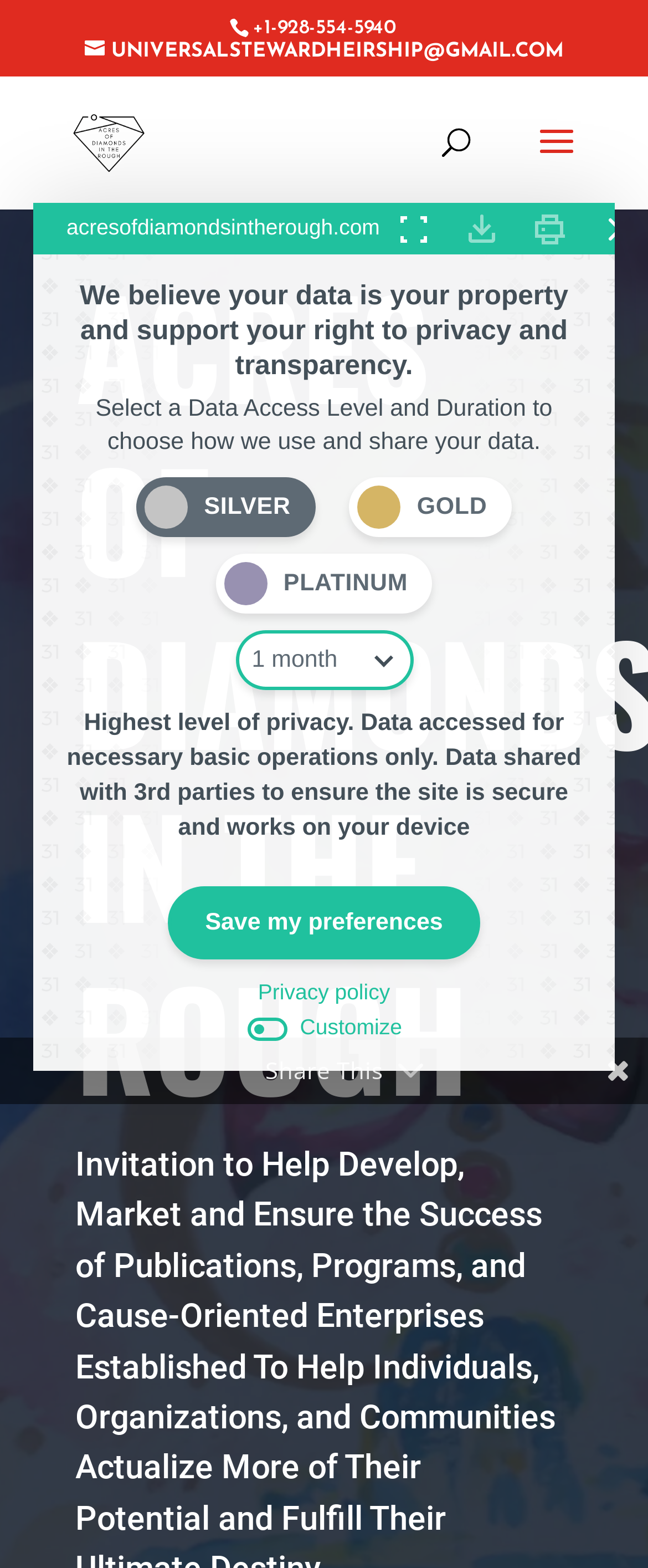Extract the bounding box coordinates of the UI element described: "parent_node: Cart". Provide the coordinates in the format [left, top, right, bottom] with values ranging from 0 to 1.

None